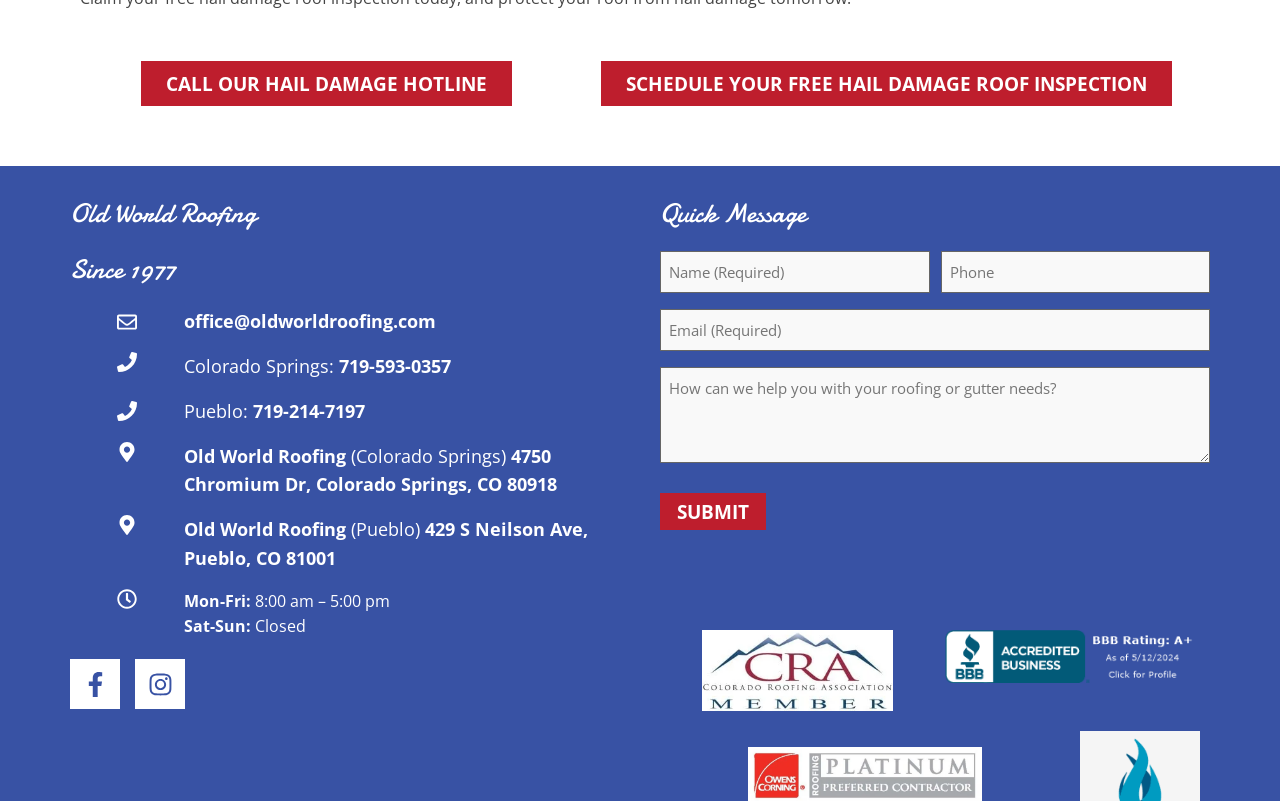Using the provided element description, identify the bounding box coordinates as (top-left x, top-left y, bottom-right x, bottom-right y). Ensure all values are between 0 and 1. Description: Facebook-f

[0.055, 0.823, 0.094, 0.885]